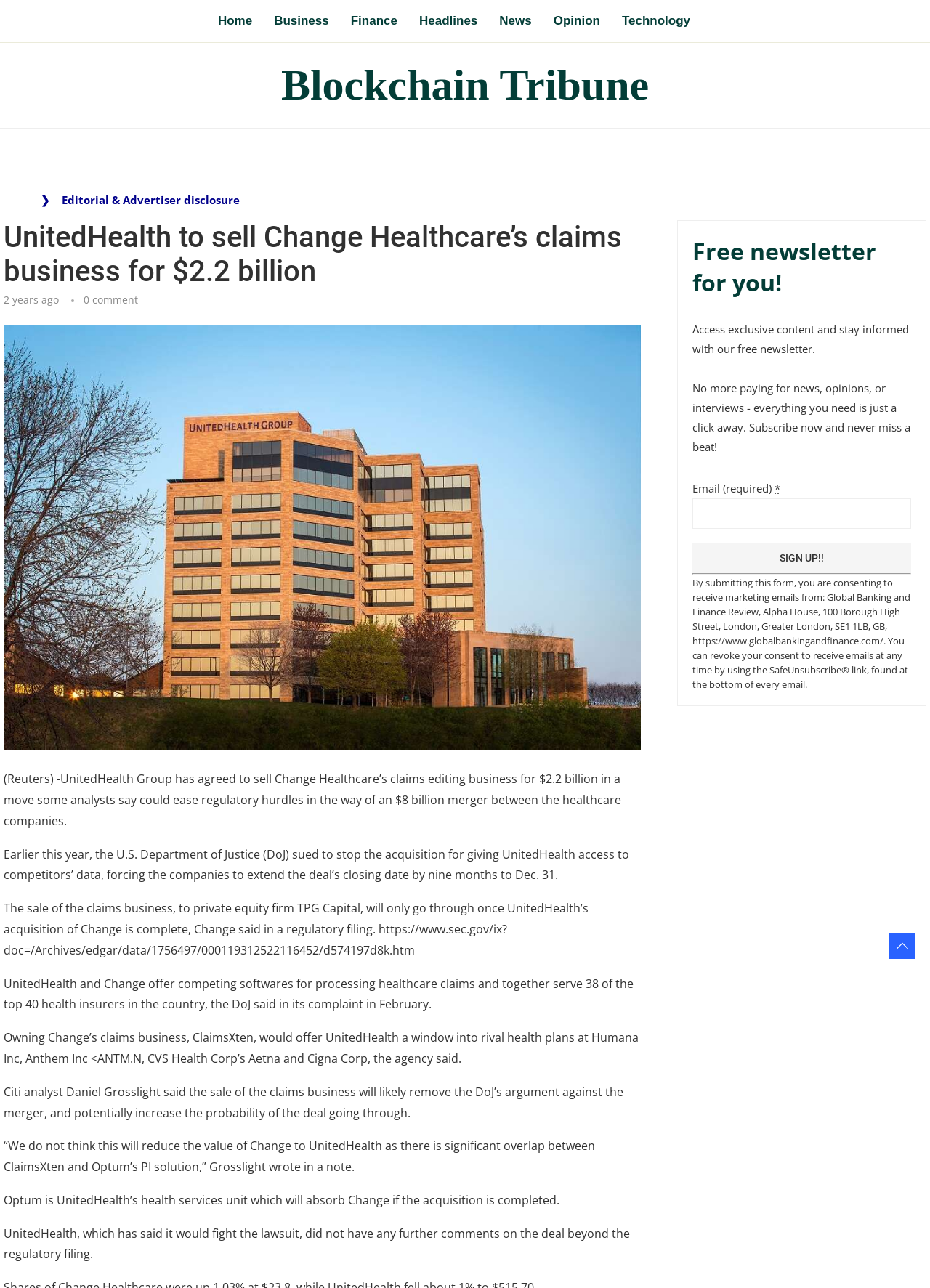Can you find the bounding box coordinates for the element to click on to achieve the instruction: "Enter email address in the newsletter subscription field"?

[0.745, 0.387, 0.98, 0.411]